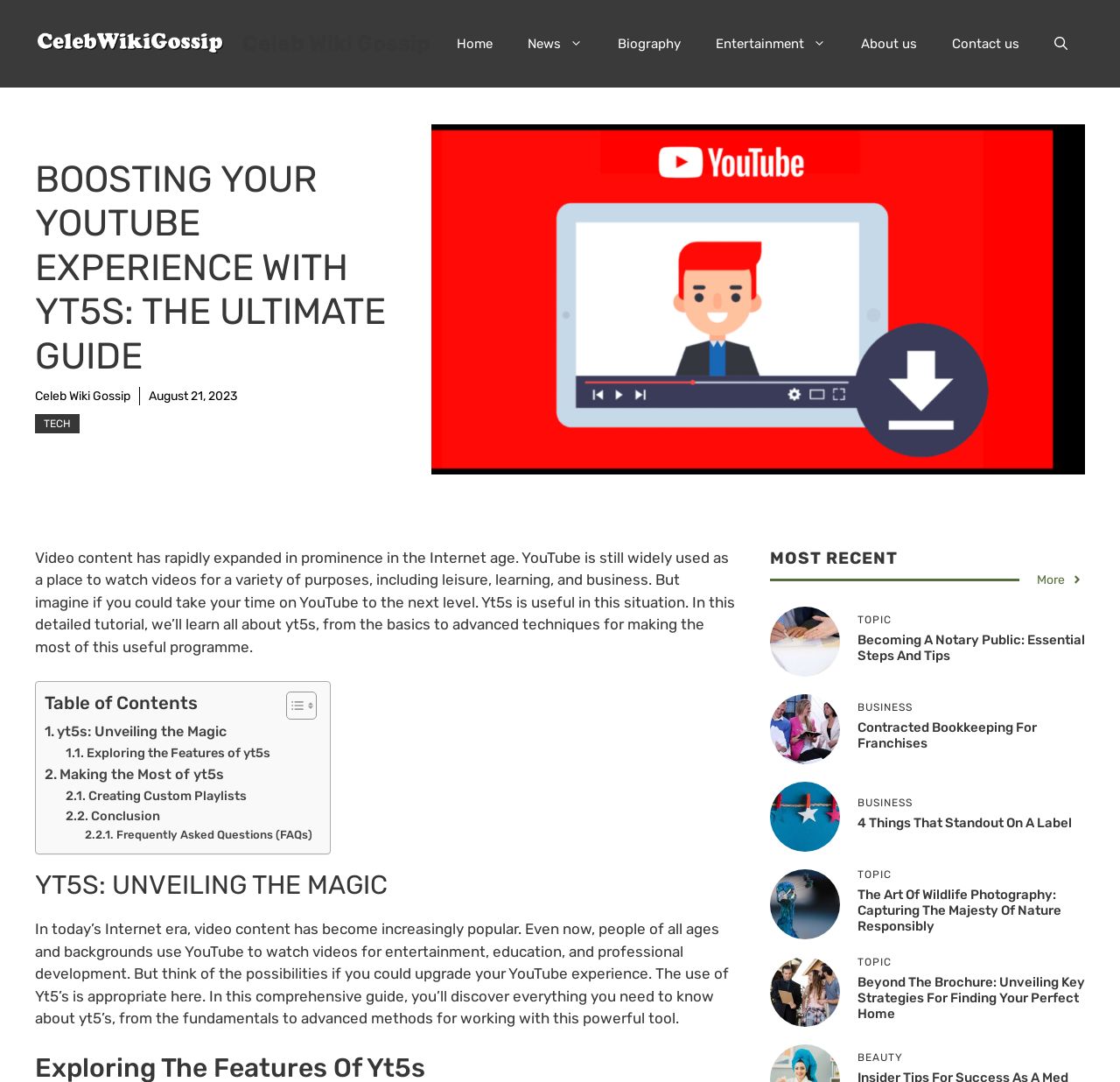Provide a one-word or short-phrase response to the question:
What is the purpose of the button 'Open search'?

Open search